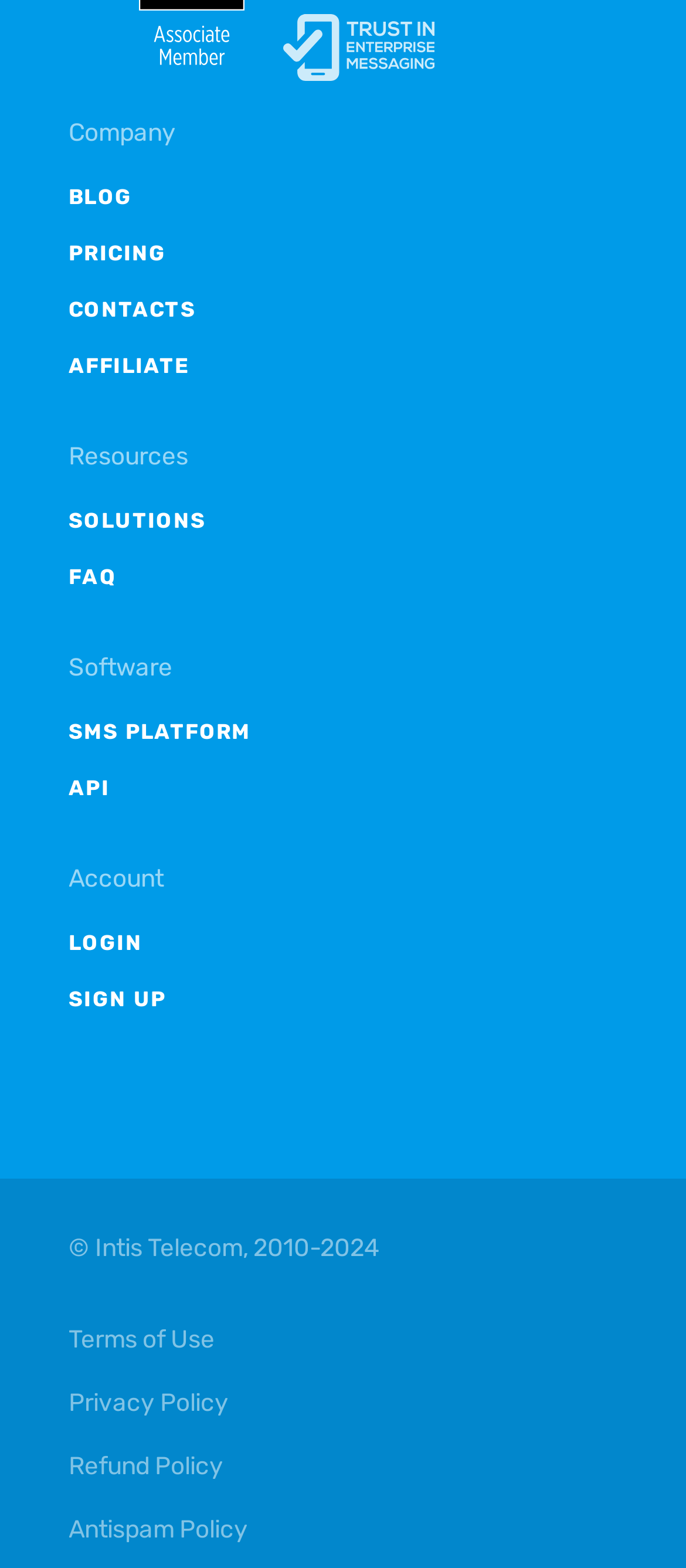Locate the bounding box coordinates of the element I should click to achieve the following instruction: "go to blog".

[0.1, 0.115, 0.9, 0.137]